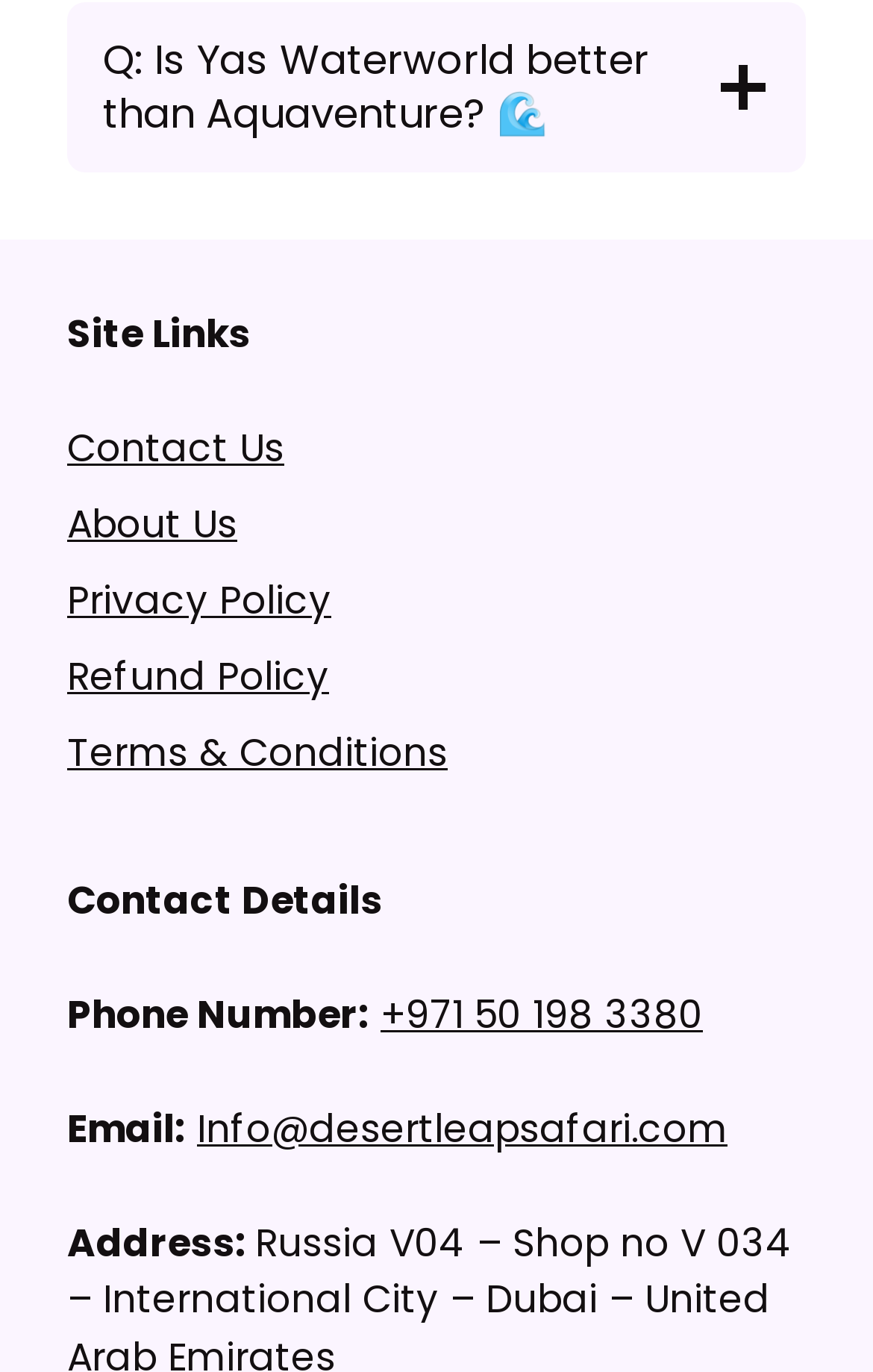Can you find the bounding box coordinates for the element to click on to achieve the instruction: "Visit the Contact Us page"?

[0.077, 0.307, 0.326, 0.346]